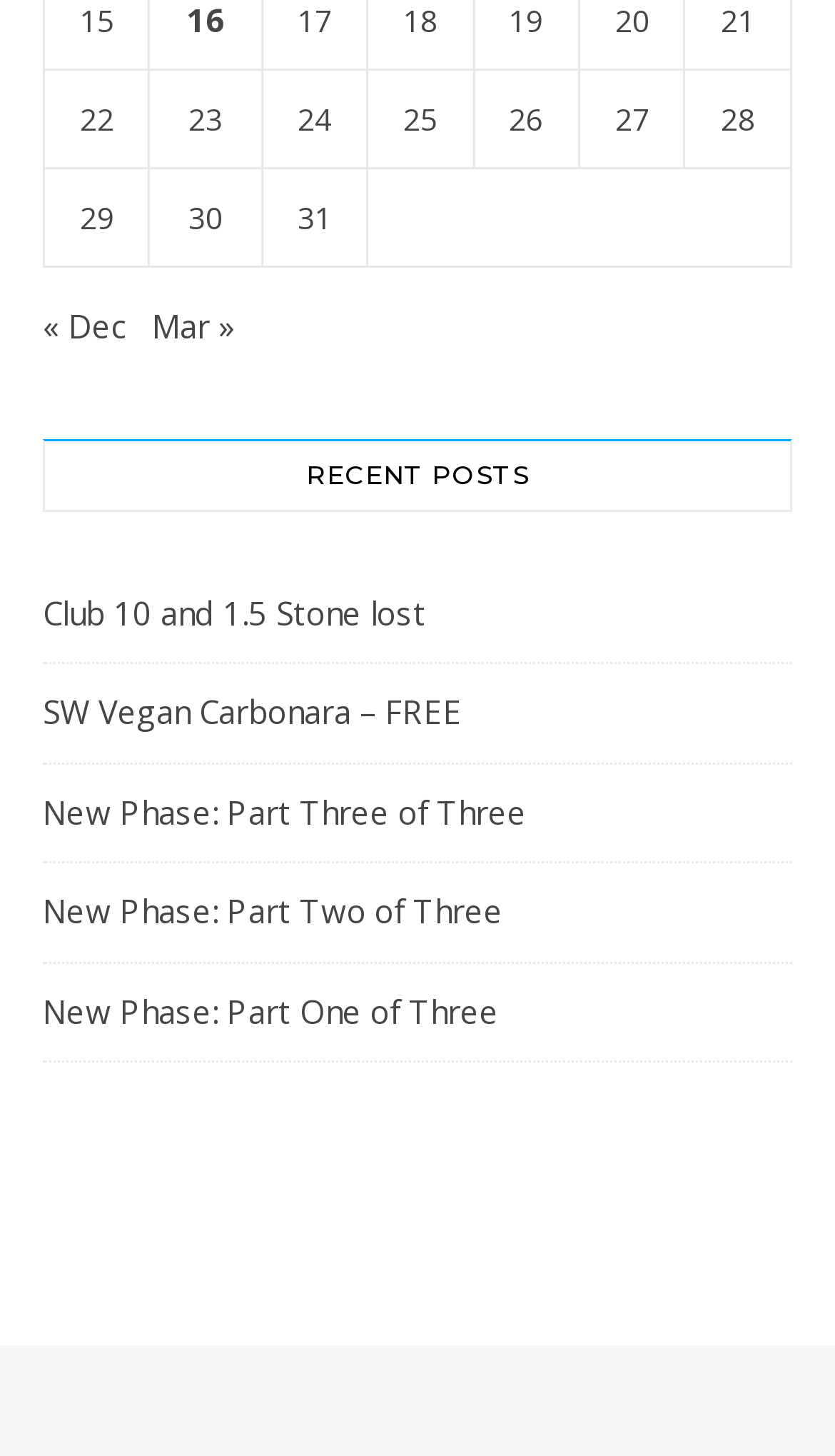Using the webpage screenshot and the element description SW Vegan Carbonara – FREE, determine the bounding box coordinates. Specify the coordinates in the format (top-left x, top-left y, bottom-right x, bottom-right y) with values ranging from 0 to 1.

[0.051, 0.474, 0.554, 0.503]